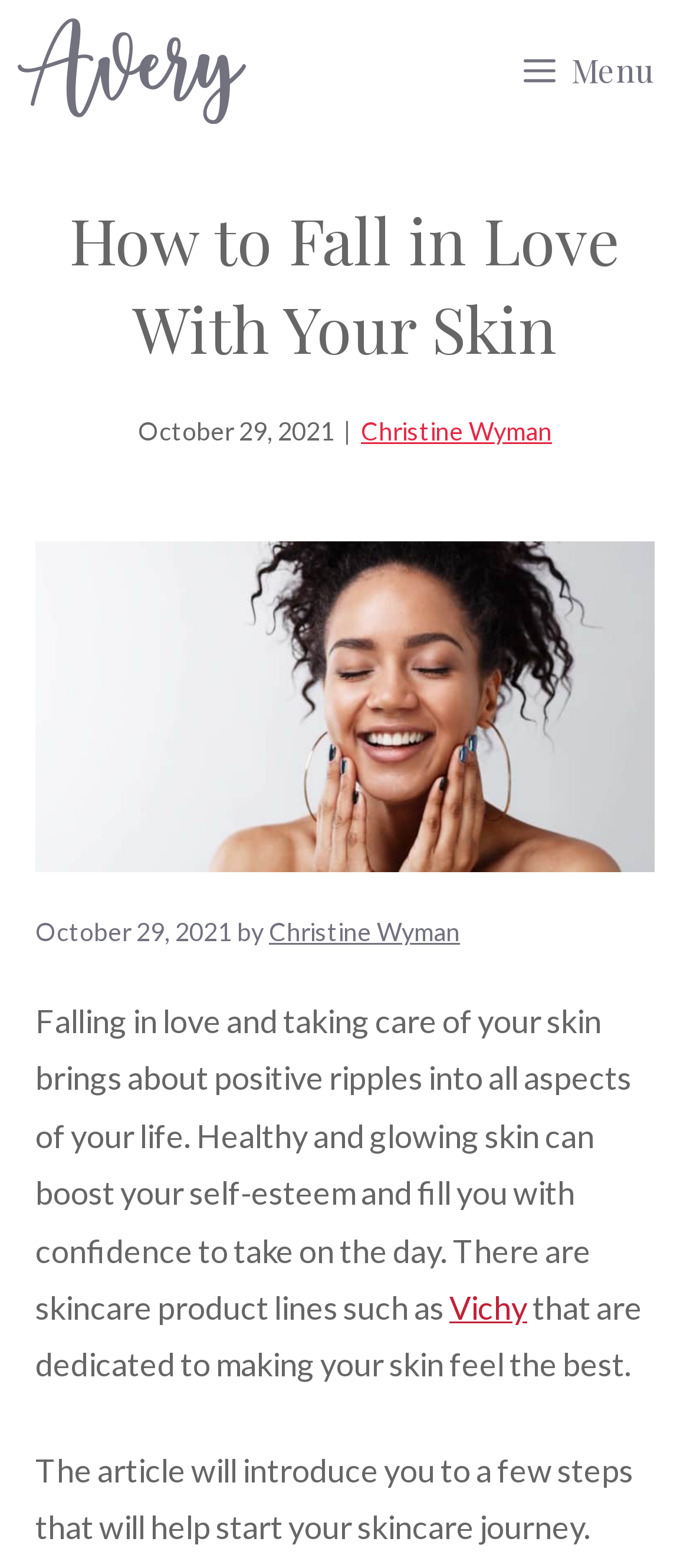Using the element description: "Menu", determine the bounding box coordinates for the specified UI element. The coordinates should be four float numbers between 0 and 1, [left, top, right, bottom].

[0.656, 0.0, 1.0, 0.09]